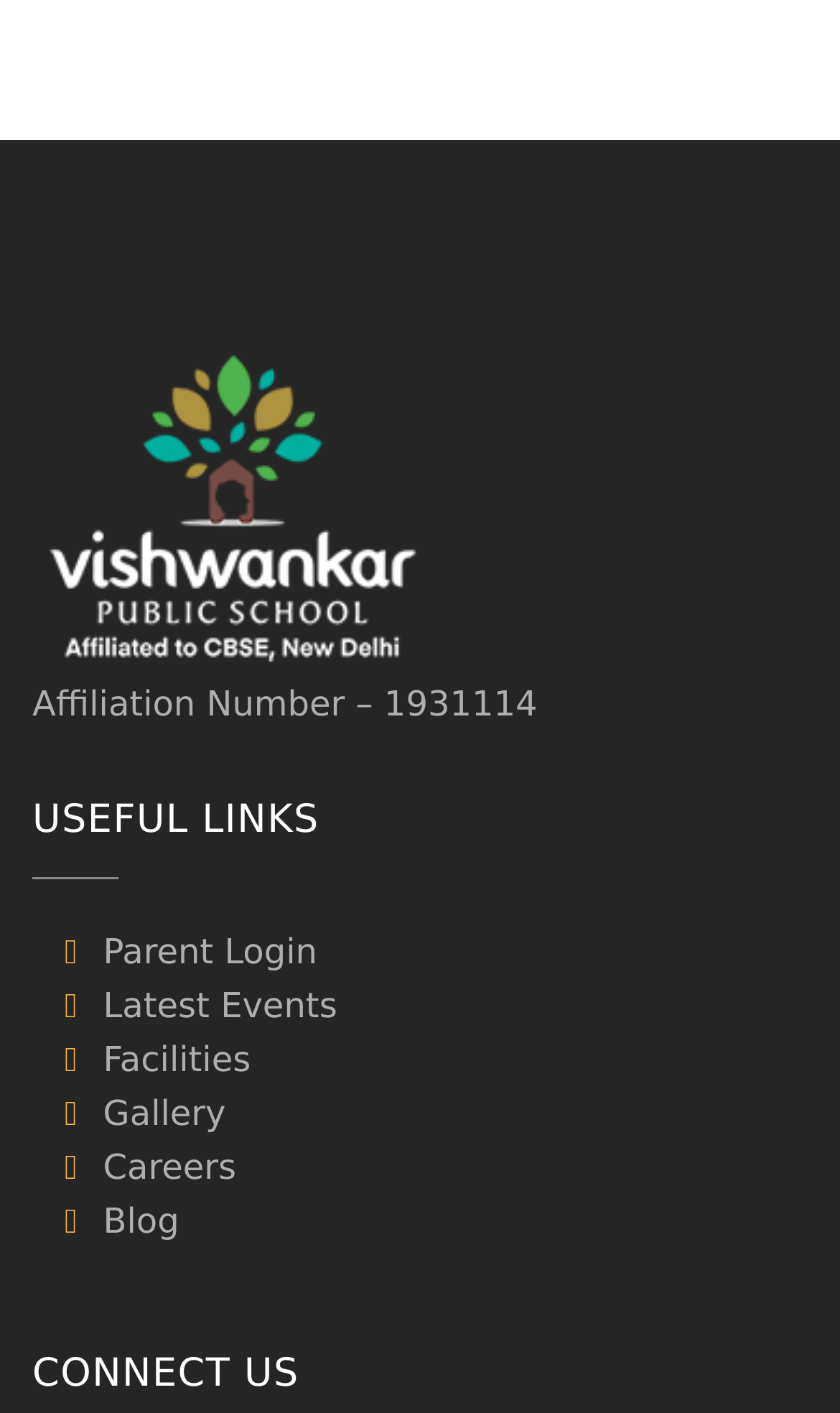Please provide a short answer using a single word or phrase for the question:
How many links are under 'USEFUL LINKS'?

6